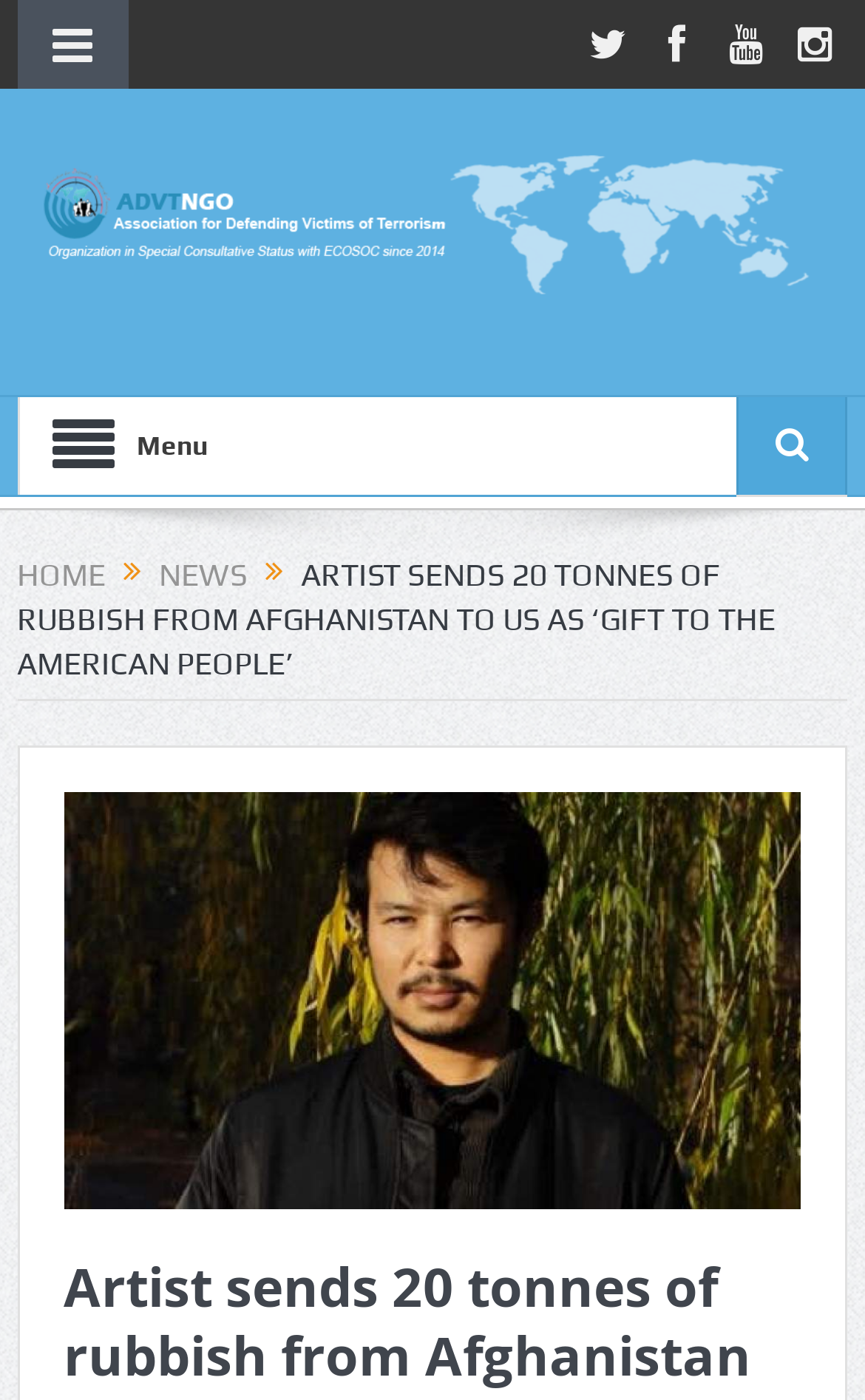What is the title of the article?
Refer to the image and give a detailed response to the question.

I found the title of the article by looking at the StaticText element with the text 'ARTIST SENDS 20 TONNES OF RUBBISH FROM AFGHANISTAN TO US AS ‘GIFT TO THE AMERICAN PEOPLE’’ which is located below the menu.